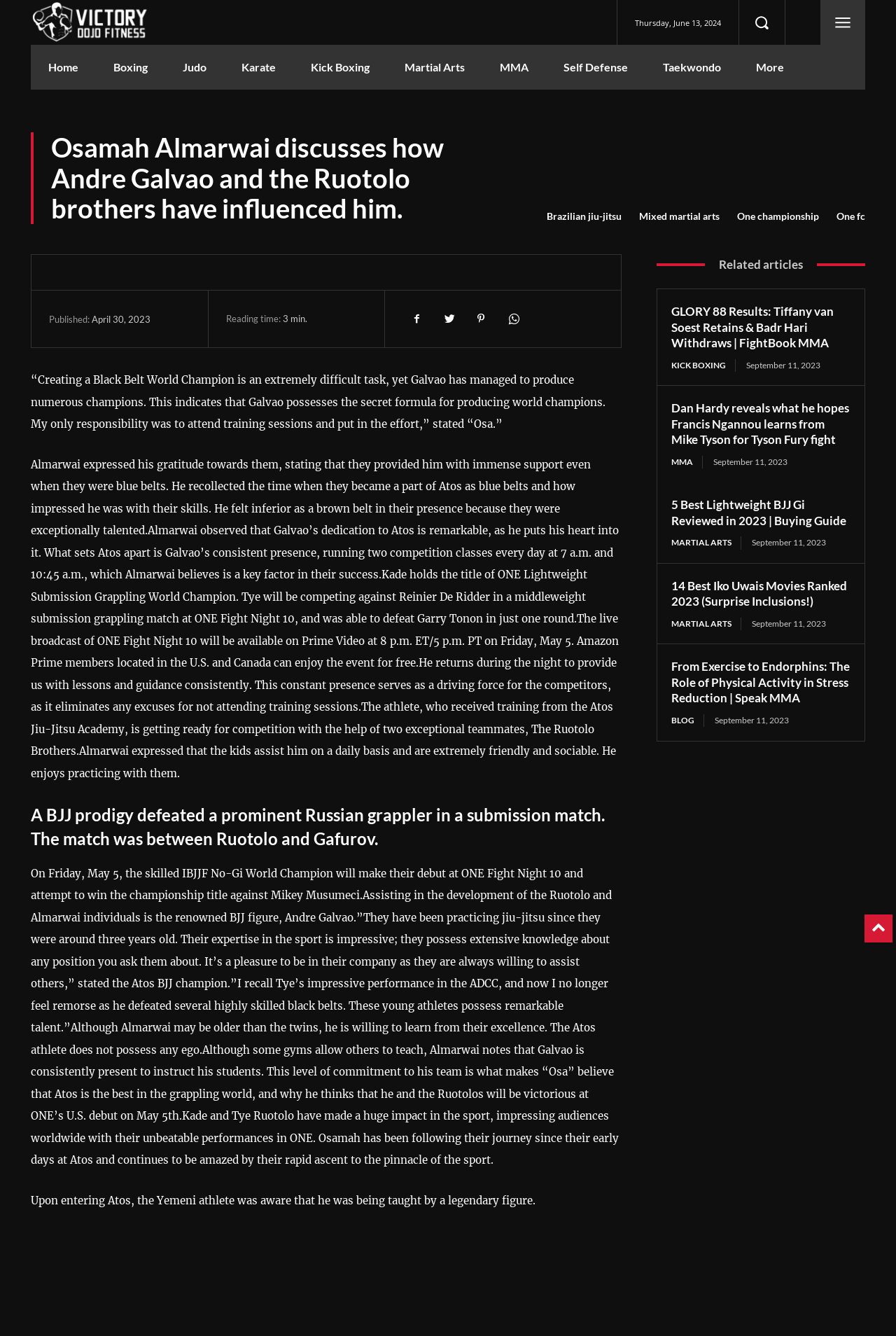Offer a comprehensive description of the webpage’s content and structure.

The webpage is about Osamah Almarwai's discussion on how Andre Galvao and the Ruotolo brothers have influenced him in the world of Brazilian jiu-jitsu. At the top of the page, there is a logo and a search button on the right side. Below the logo, there are several links to different martial arts disciplines, including boxing, judo, karate, and more.

The main content of the page is divided into several sections. The first section has a heading that mentions Osamah Almarwai's discussion on the influence of Andre Galvao and the Ruotolo brothers. Below the heading, there is a quote from Almarwai, followed by a paragraph of text that describes his experience training with Galvao and the Ruotolo brothers.

The next section has a heading that mentions a BJJ prodigy defeating a prominent Russian grappler in a submission match. Below the heading, there is a paragraph of text that describes the match and the skills of the Ruotolo brothers.

The following sections contain more text and quotes from Almarwai, discussing his experience training with Galvao and the Ruotolo brothers, and how they have helped him improve his skills. There are also mentions of upcoming events, including a fight night on May 5th.

At the bottom of the page, there is a section titled "Related articles" that contains several links to other articles on martial arts and combat sports. Each link has a heading and a timestamp, indicating when the article was published.